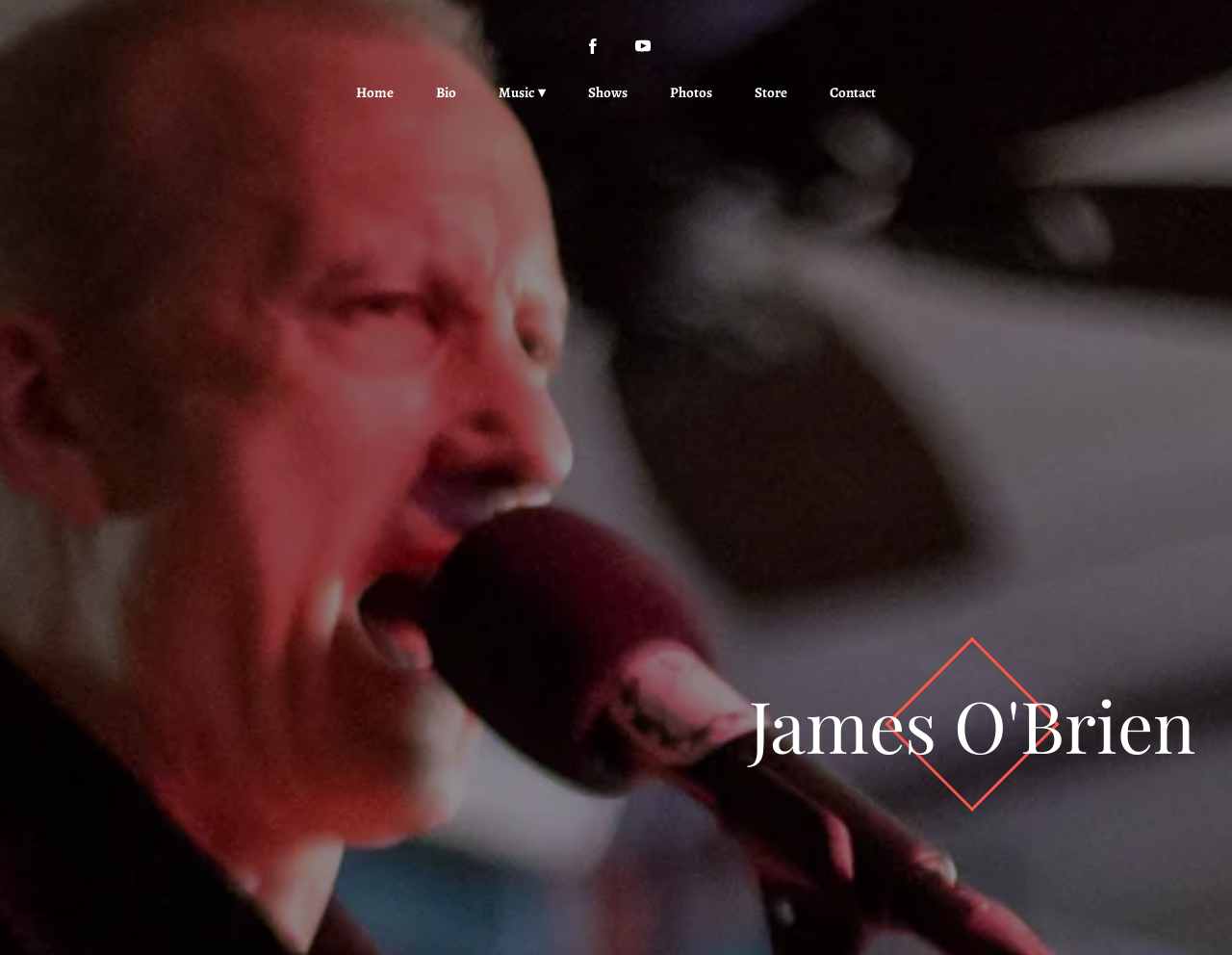What social media platforms are linked on this website?
Could you answer the question with a detailed and thorough explanation?

I found two link elements with images, one with a Facebook URL and another with a YouTube URL, indicating that the website has links to these social media platforms.